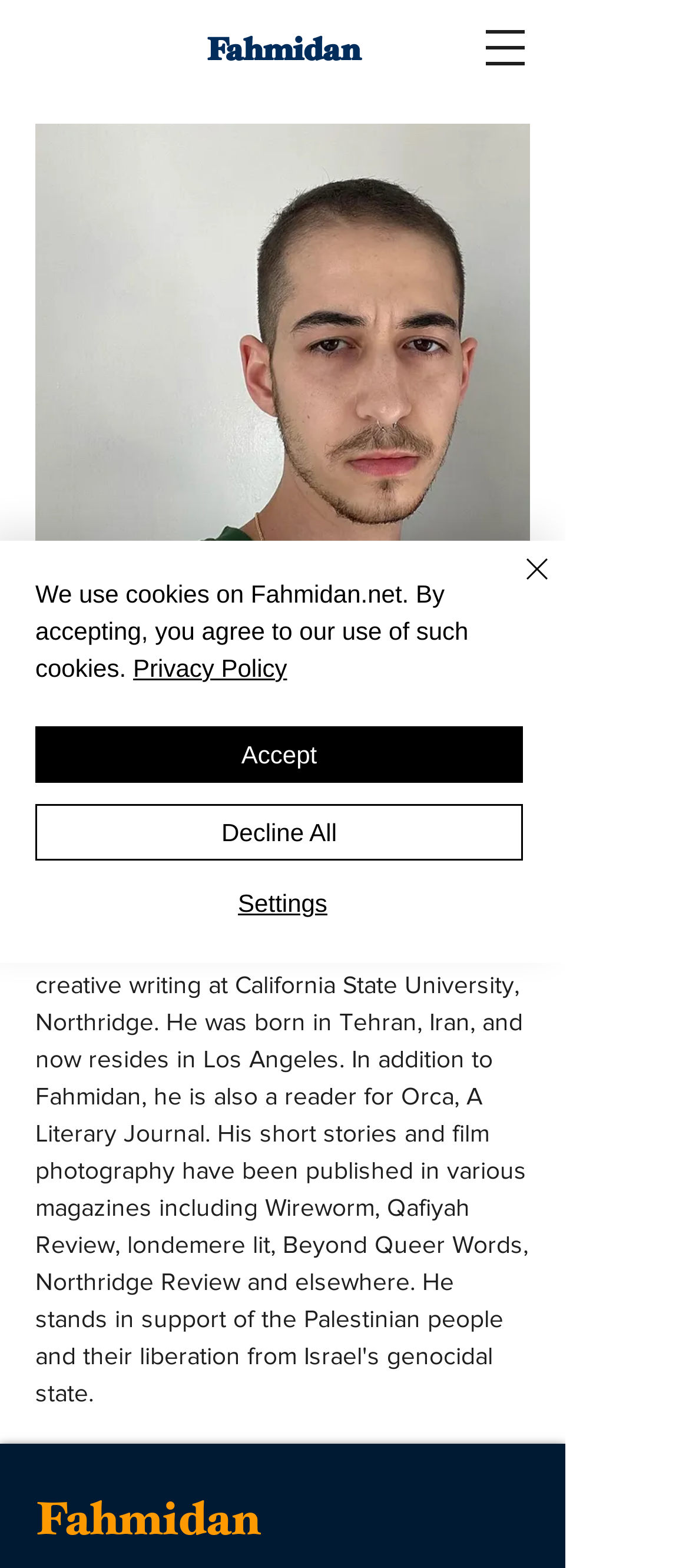How many links are there in the main section? From the image, respond with a single word or brief phrase.

2